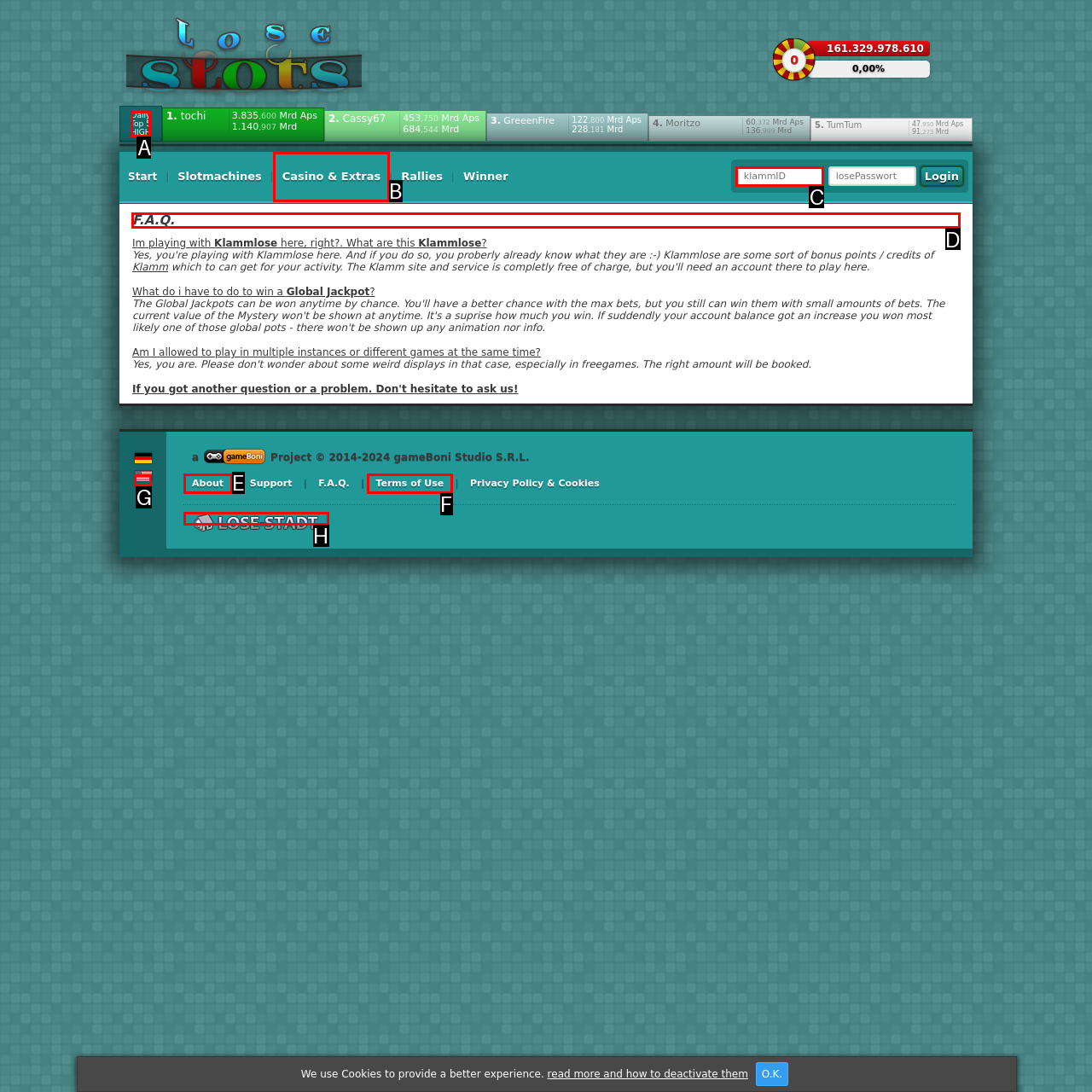Choose the UI element to click on to achieve this task: Read the FAQ. Reply with the letter representing the selected element.

D